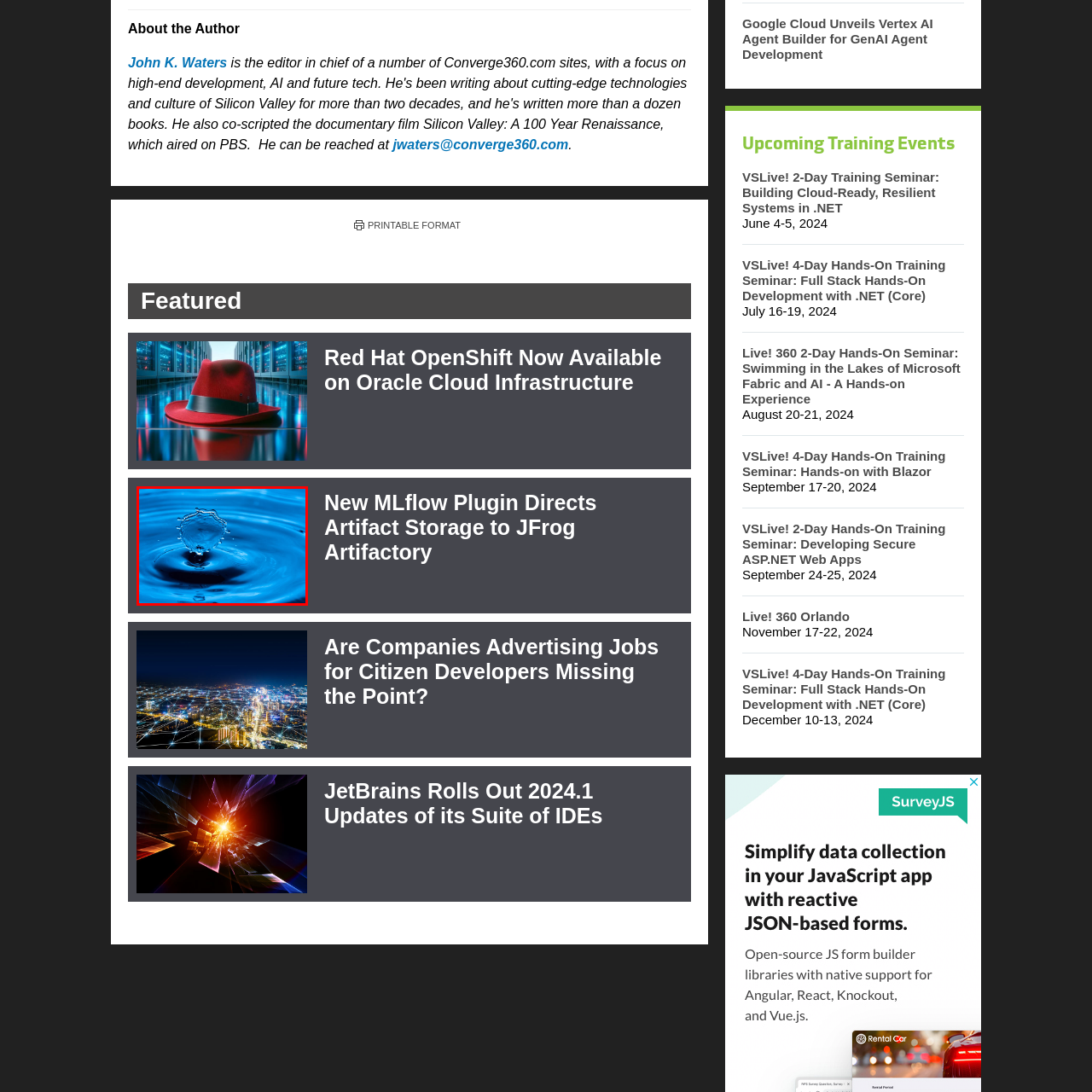Look at the image enclosed by the red boundary and give a detailed answer to the following question, grounding your response in the image's content: 
What is the mood evoked by the scene?

The caption states that the scene 'evokes a sense of tranquility and fluidity', which suggests that the mood evoked by the scene is one of calmness and serenity.